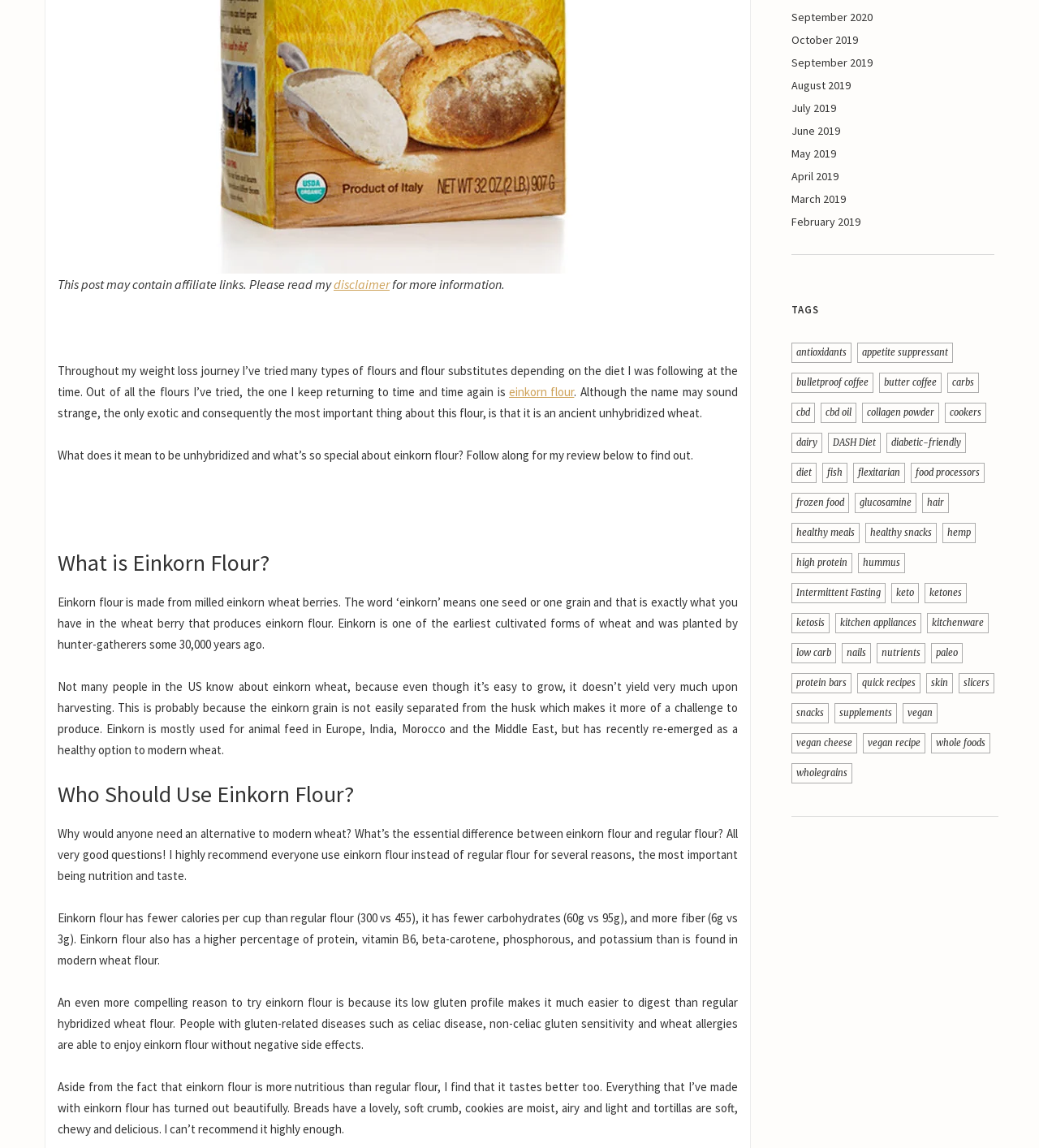Answer the question in one word or a short phrase:
What is special about einkorn wheat?

It is unhybridized